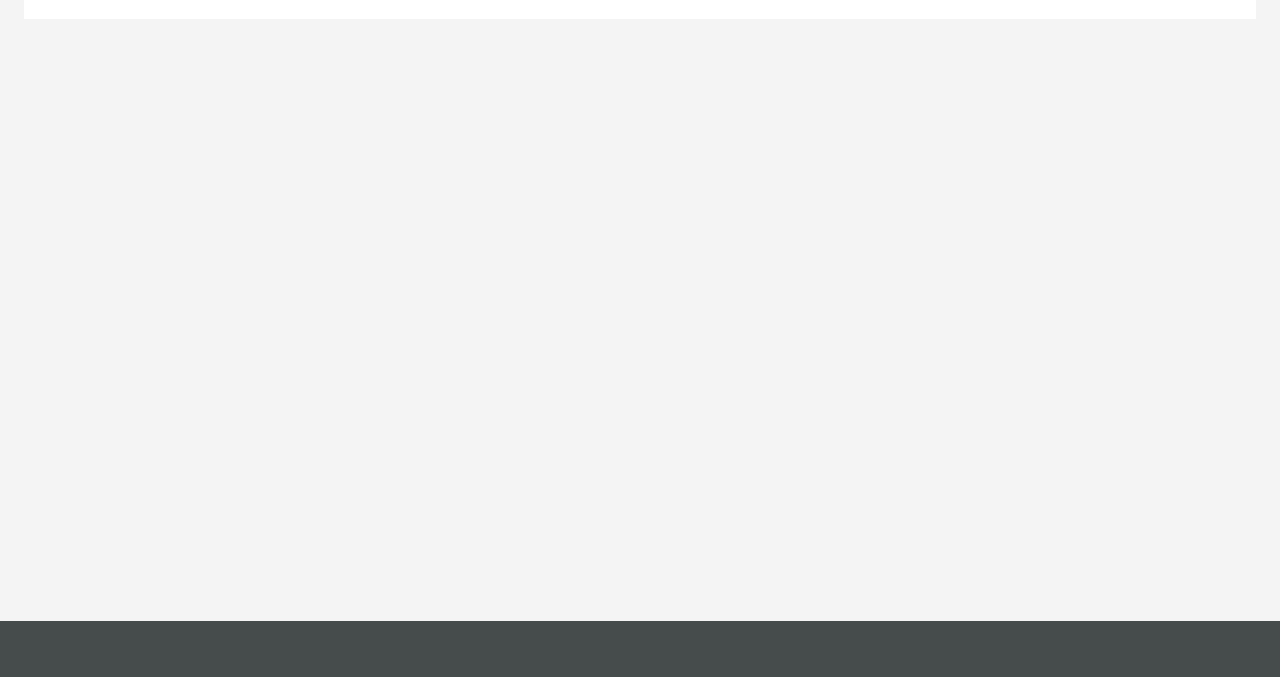Respond with a single word or phrase for the following question: 
What are the industries served by the company?

Multiple industries